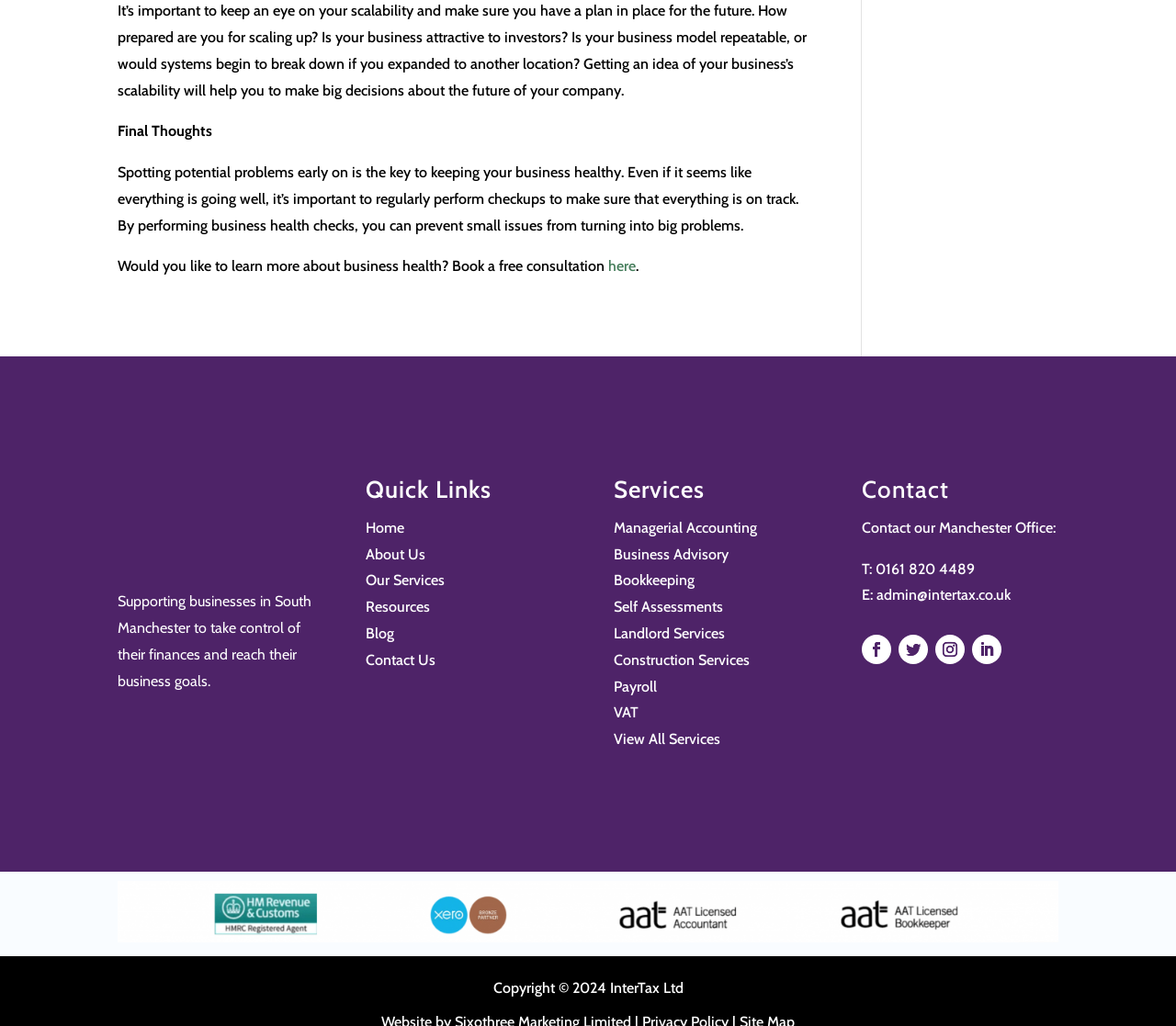Respond to the question below with a single word or phrase:
What services does InterTax offer?

Accounting and advisory services